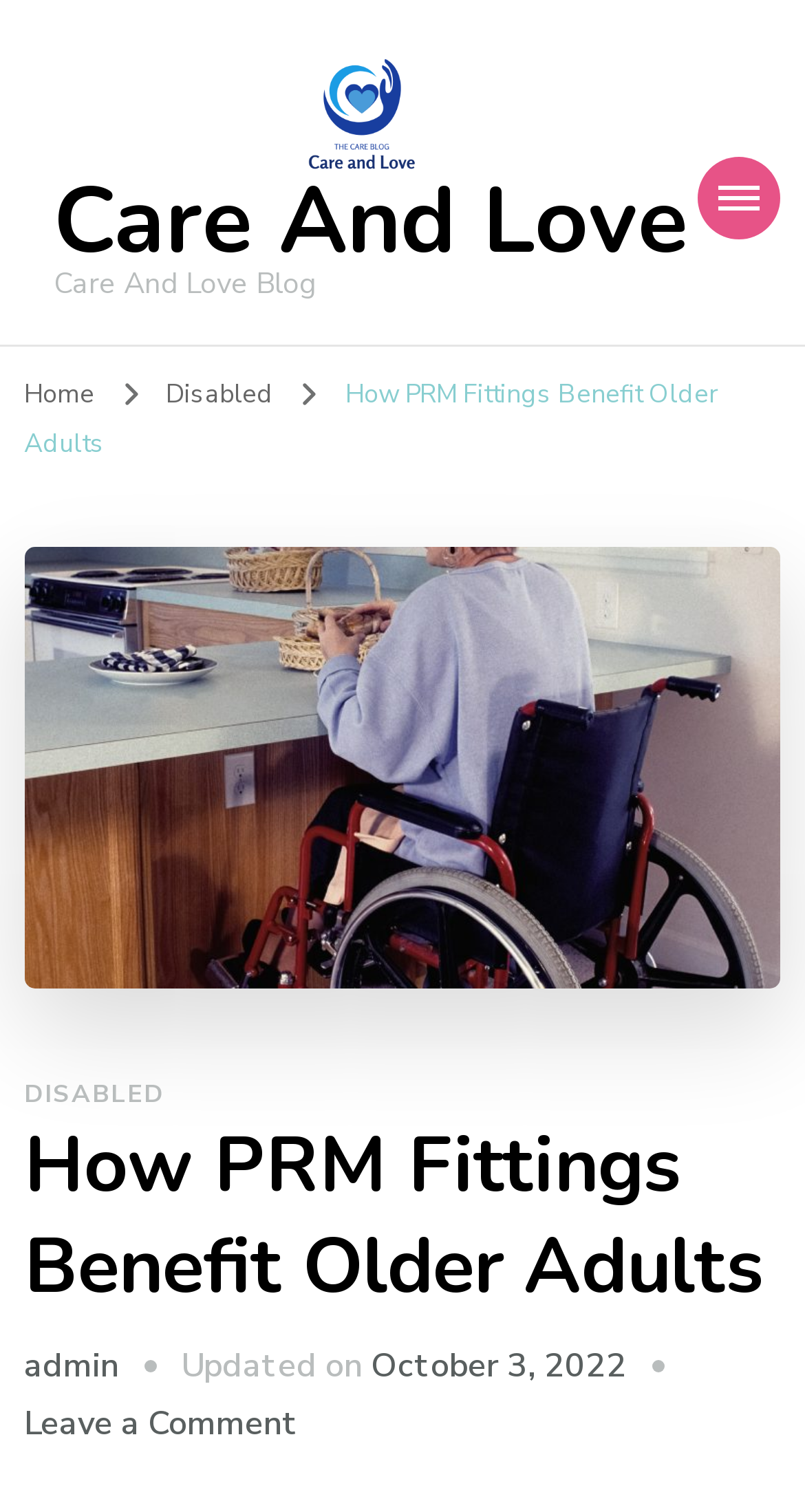Determine the bounding box coordinates for the UI element matching this description: "Care And Love".

[0.067, 0.105, 0.856, 0.188]